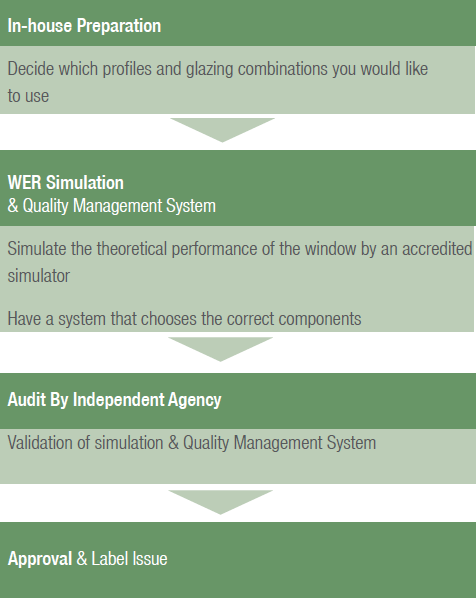What is the outcome of the independent audit in the WER certification process?
Please provide a detailed and comprehensive answer to the question.

The final step in the WER certification process involves an independent audit to validate both the simulation and the quality management system, leading to the eventual approval and issuance of a label that confirms the window's energy performance, thereby certifying its energy efficiency.